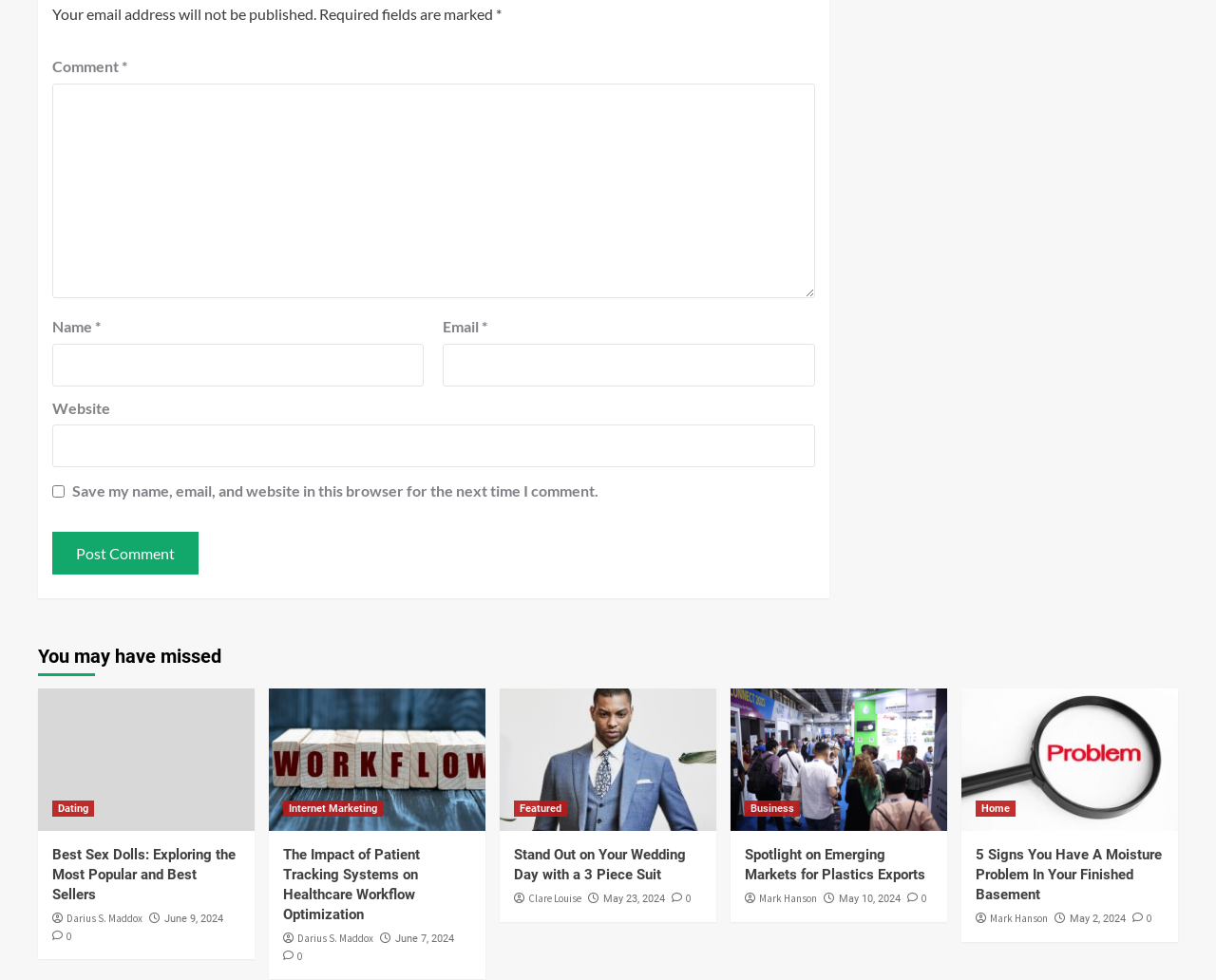Find the bounding box coordinates of the clickable area that will achieve the following instruction: "Click the 'Post Comment' button".

[0.043, 0.543, 0.163, 0.586]